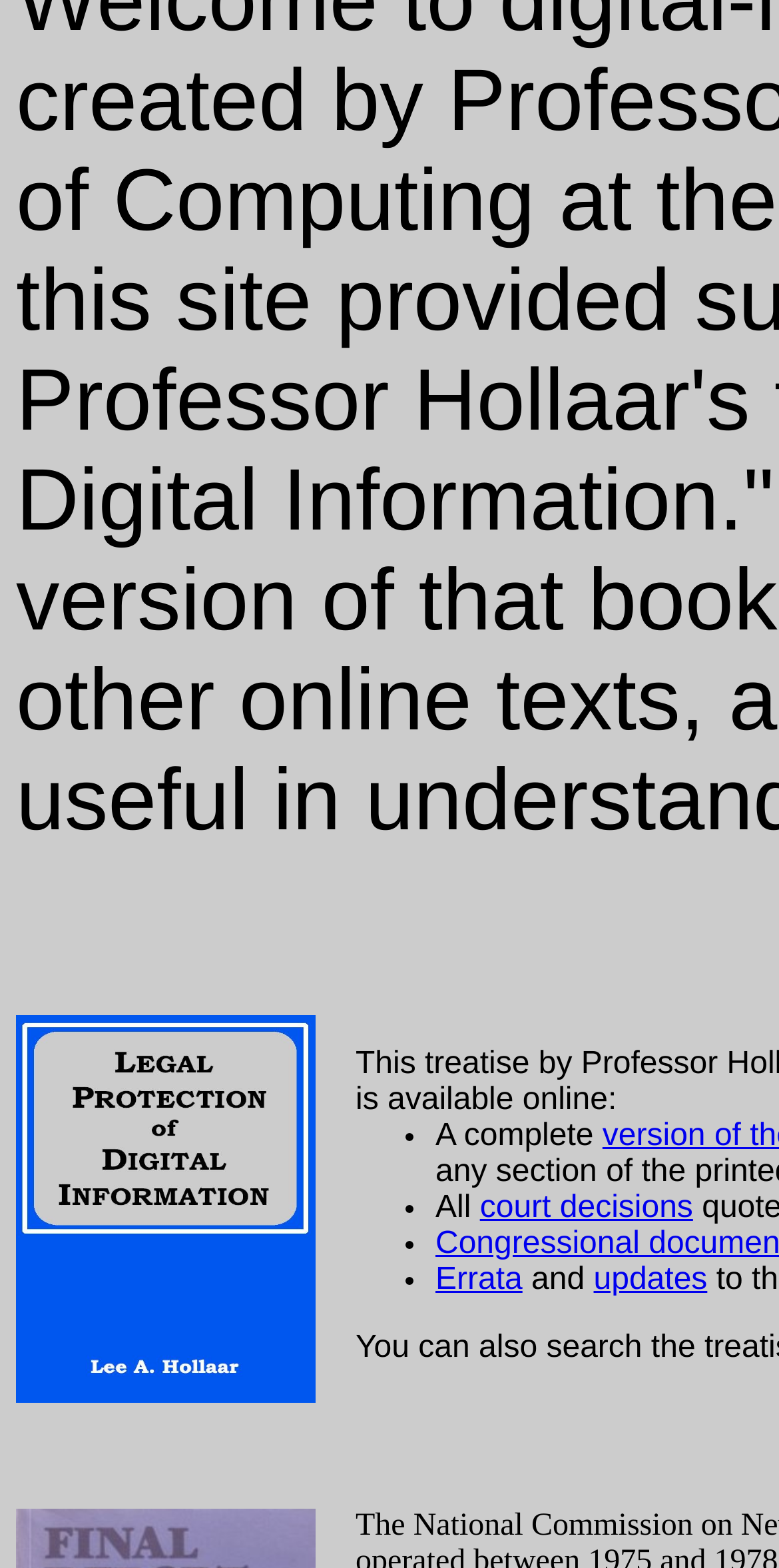Identify the bounding box of the UI component described as: "court decisions".

[0.616, 0.76, 0.89, 0.781]